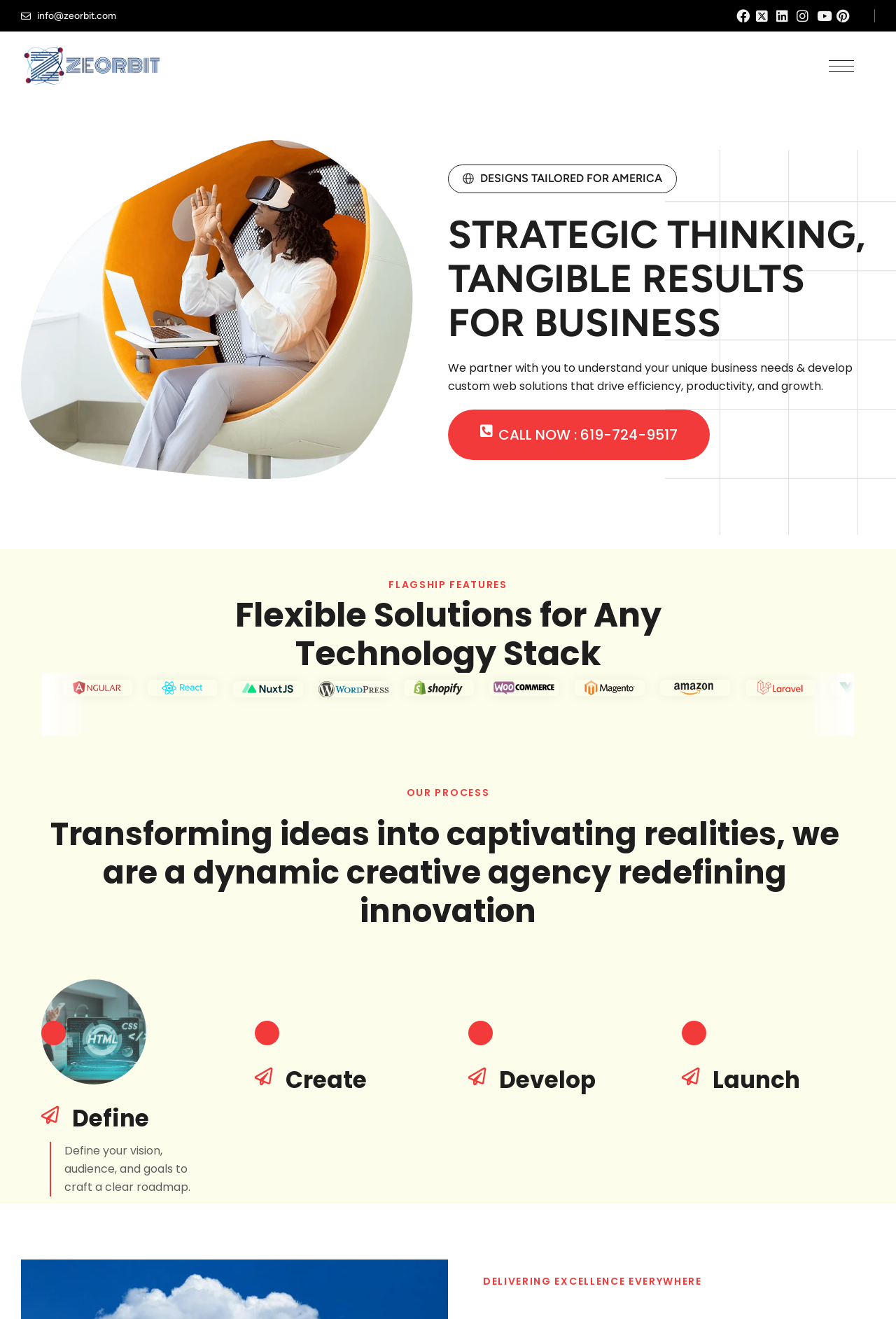Please identify the bounding box coordinates of the element's region that should be clicked to execute the following instruction: "Explore the 'Define' stage of the process". The bounding box coordinates must be four float numbers between 0 and 1, i.e., [left, top, right, bottom].

[0.081, 0.838, 0.166, 0.858]